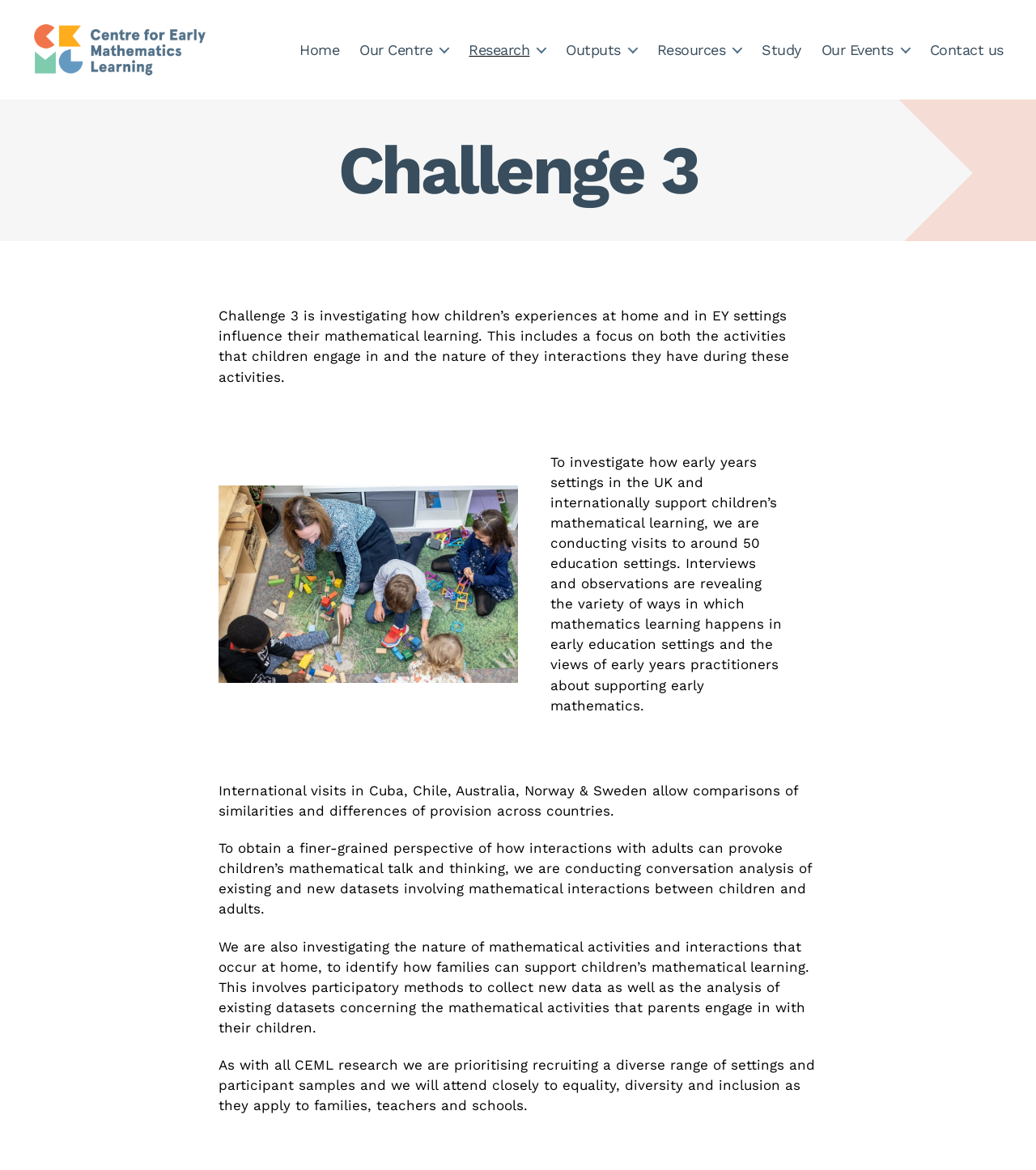Based on the image, please elaborate on the answer to the following question:
What is the topic of the research being conducted?

The topic of the research being conducted can be inferred from the various paragraphs on the webpage, which all mention mathematical learning, mathematical activities, and mathematical interactions. The research is focused on understanding how children's experiences at home and in early years settings influence their mathematical learning.